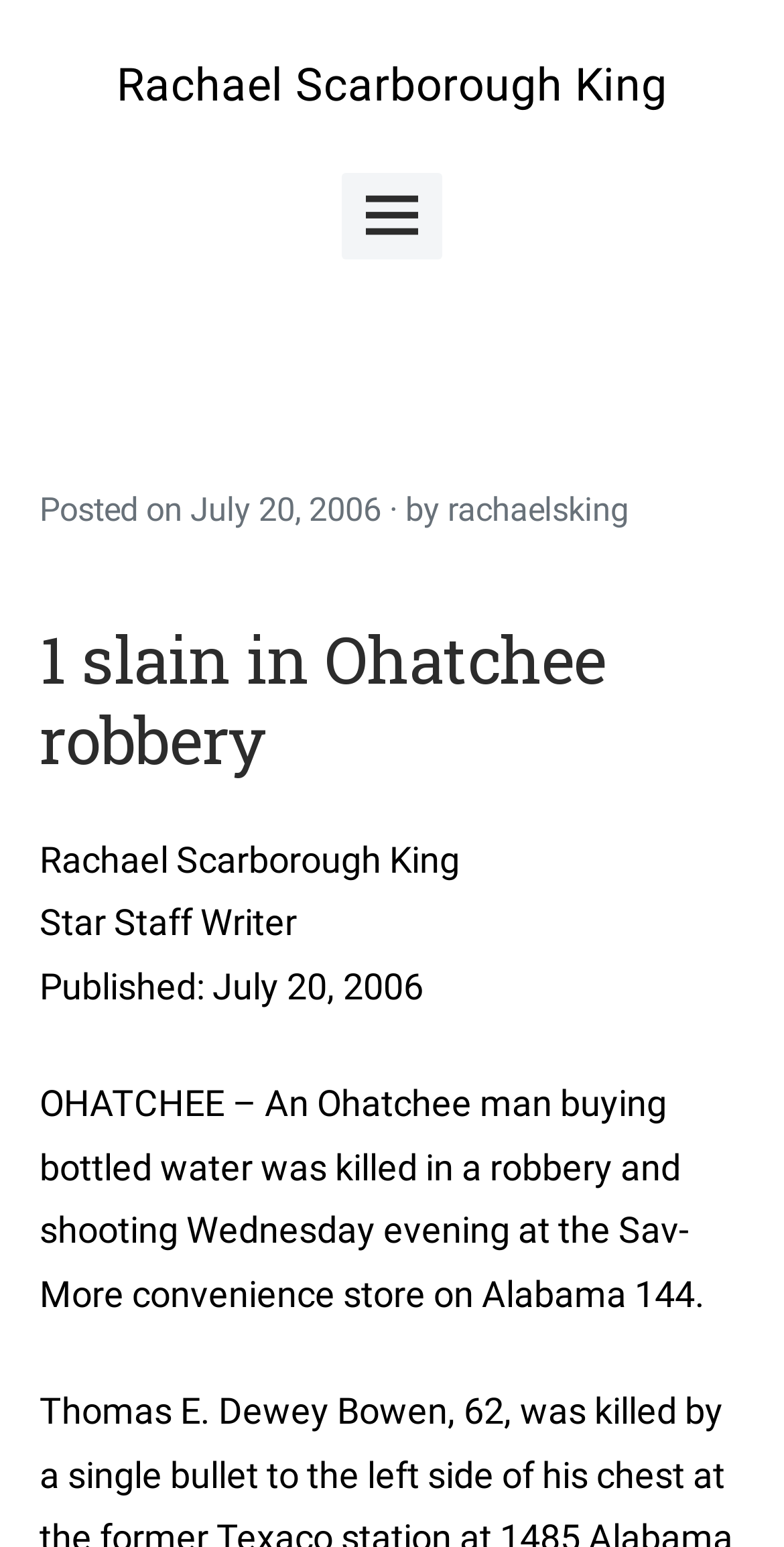Given the webpage screenshot, identify the bounding box of the UI element that matches this description: "rachaelsking".

[0.571, 0.317, 0.801, 0.342]